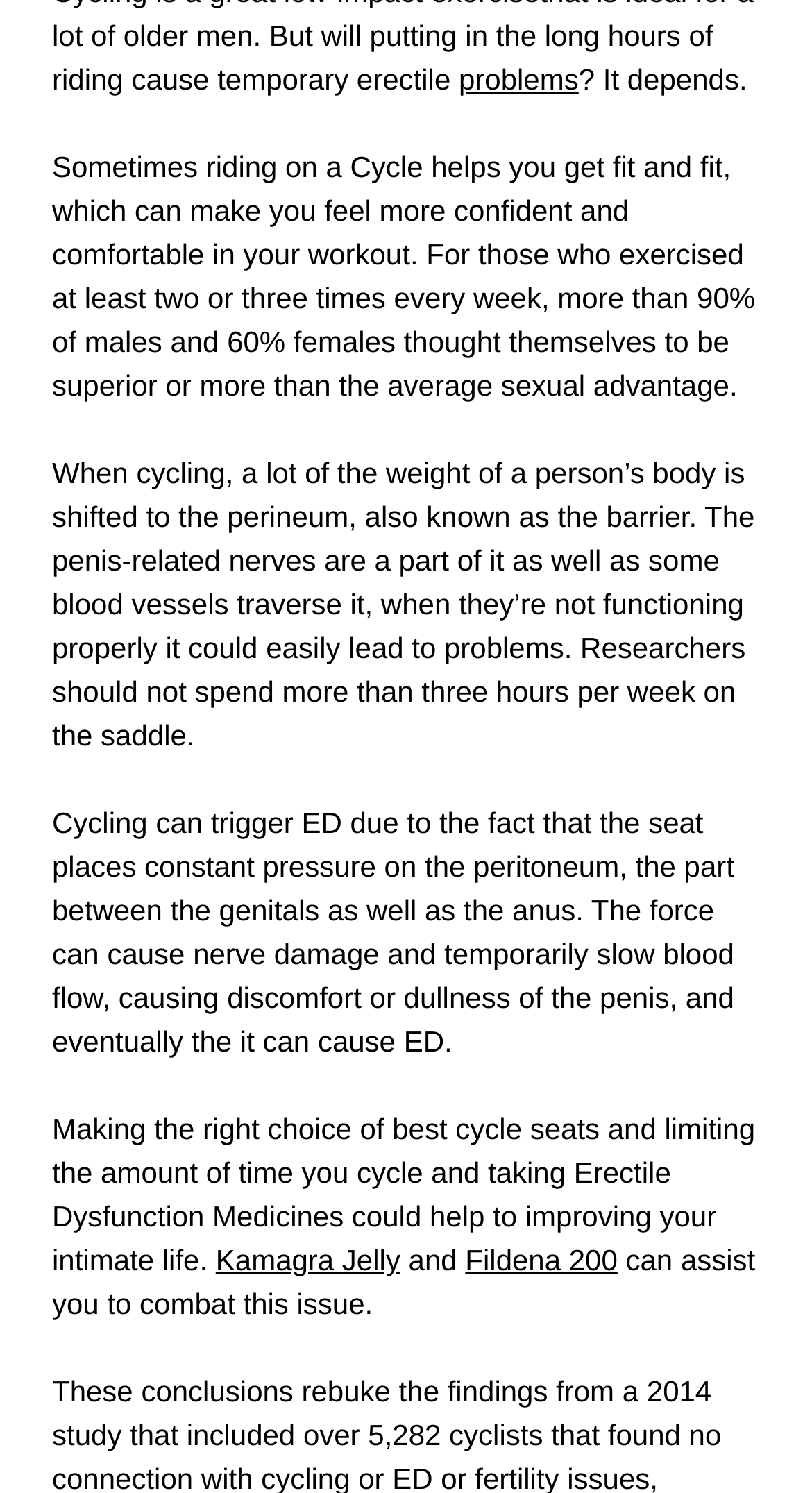Predict the bounding box of the UI element based on the description: "problems". The coordinates should be four float numbers between 0 and 1, formatted as [left, top, right, bottom].

[0.565, 0.042, 0.713, 0.064]